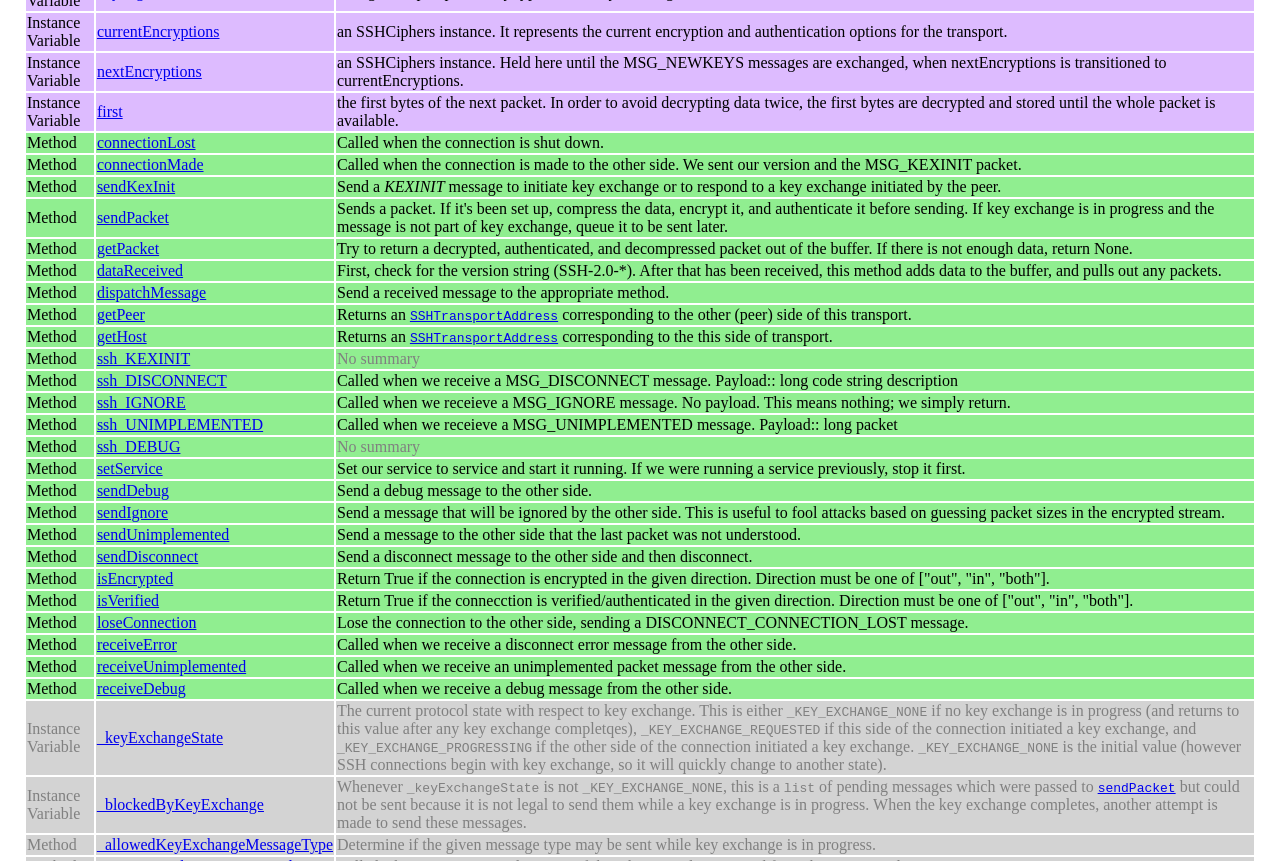Highlight the bounding box coordinates of the element you need to click to perform the following instruction: "click on getPeer."

[0.076, 0.355, 0.113, 0.375]